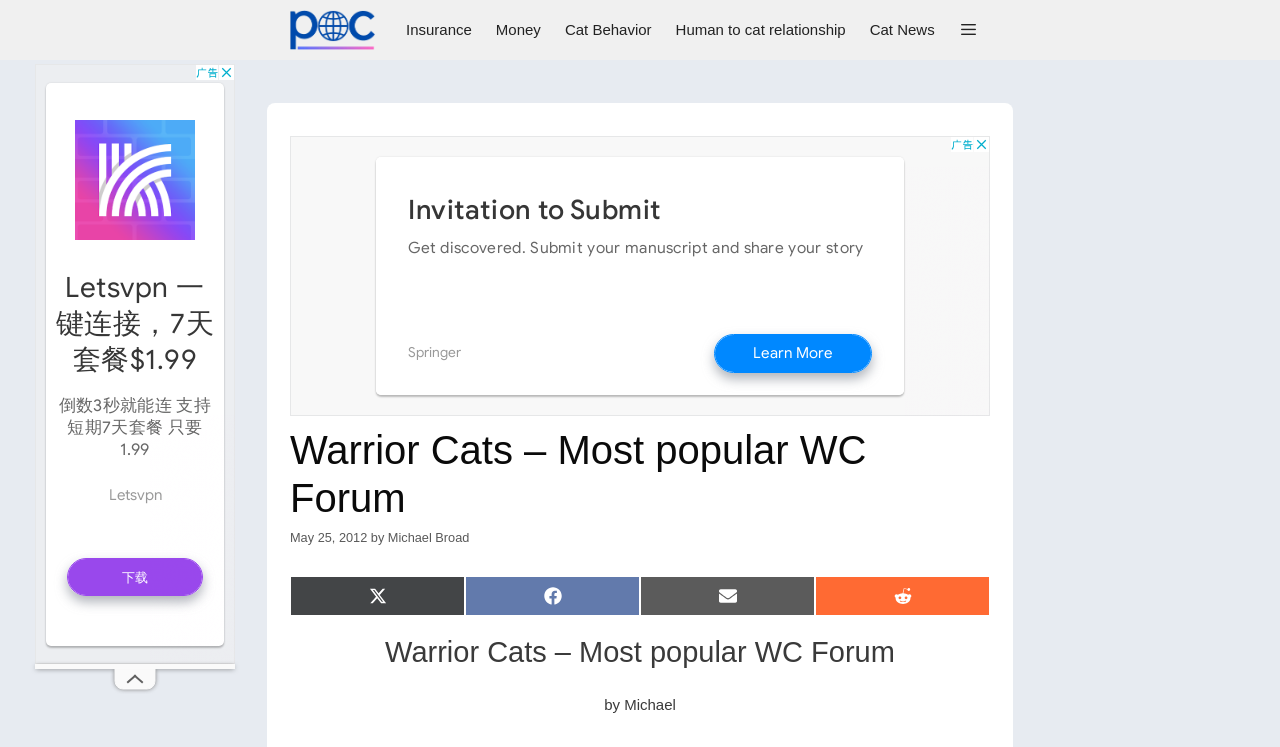Please identify the bounding box coordinates of the element that needs to be clicked to execute the following command: "Click on the 'Michael Broad' link". Provide the bounding box using four float numbers between 0 and 1, formatted as [left, top, right, bottom].

[0.227, 0.0, 0.301, 0.08]